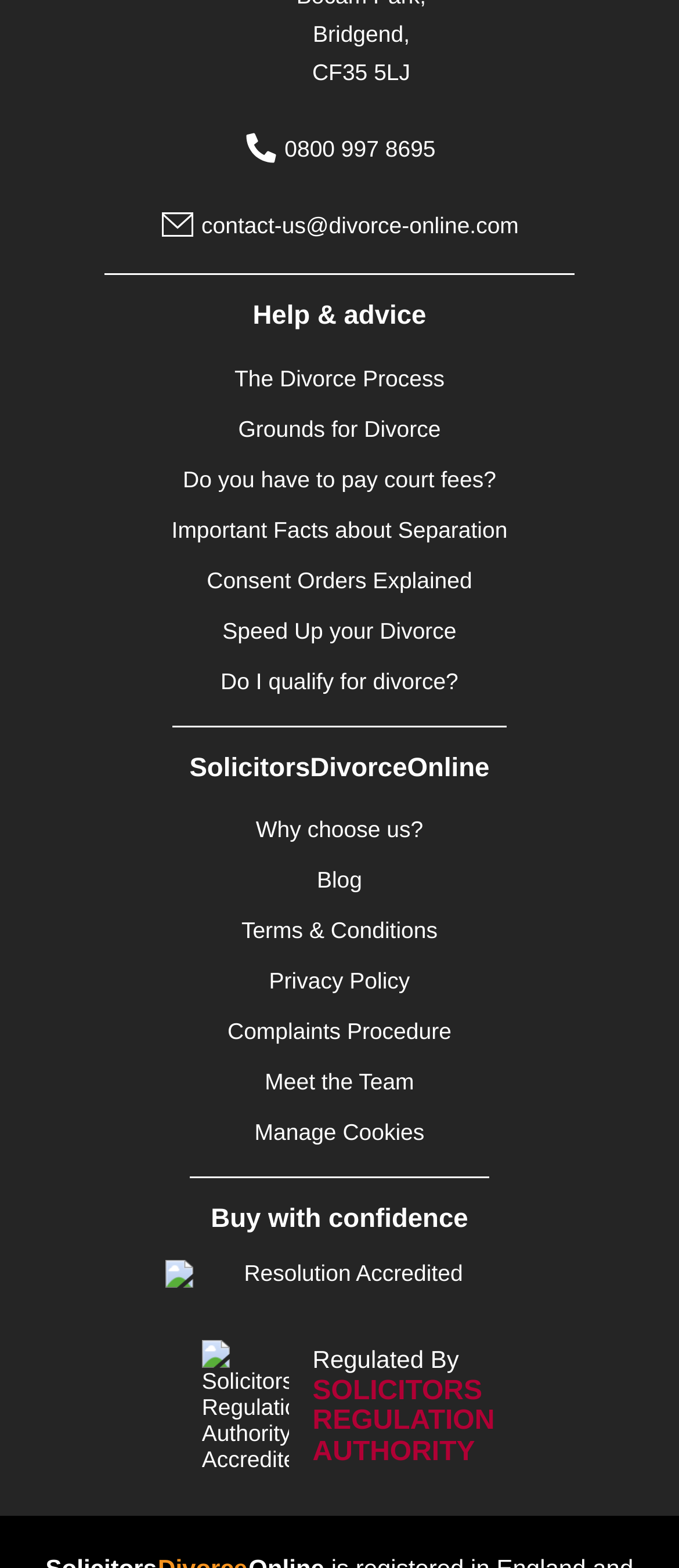Determine the bounding box coordinates of the clickable element to achieve the following action: 'Visit the blog'. Provide the coordinates as four float values between 0 and 1, formatted as [left, top, right, bottom].

[0.467, 0.553, 0.533, 0.569]